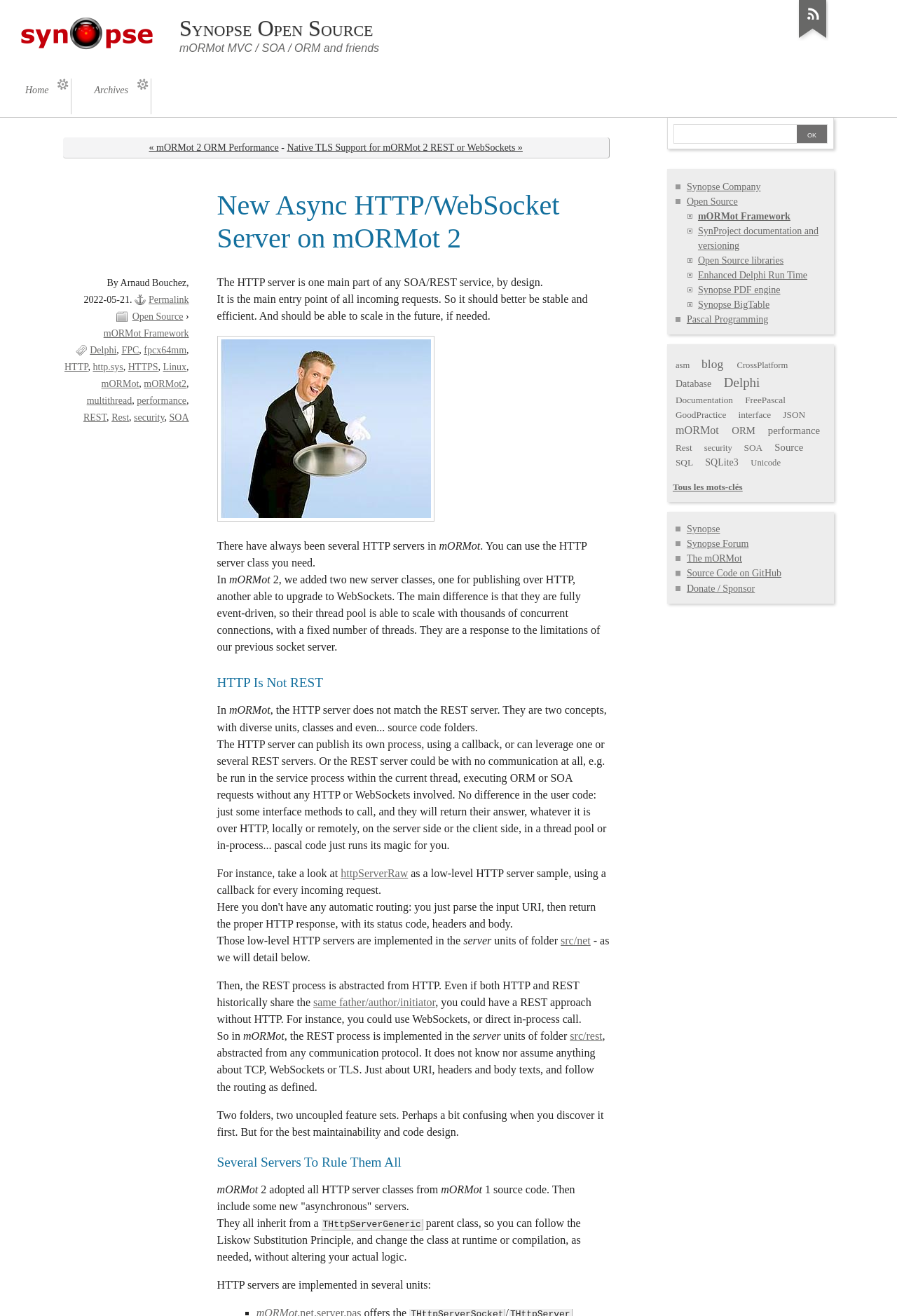Determine the bounding box coordinates of the clickable area required to perform the following instruction: "Read more about 'mORMot Framework'". The coordinates should be represented as four float numbers between 0 and 1: [left, top, right, bottom].

[0.115, 0.249, 0.211, 0.257]